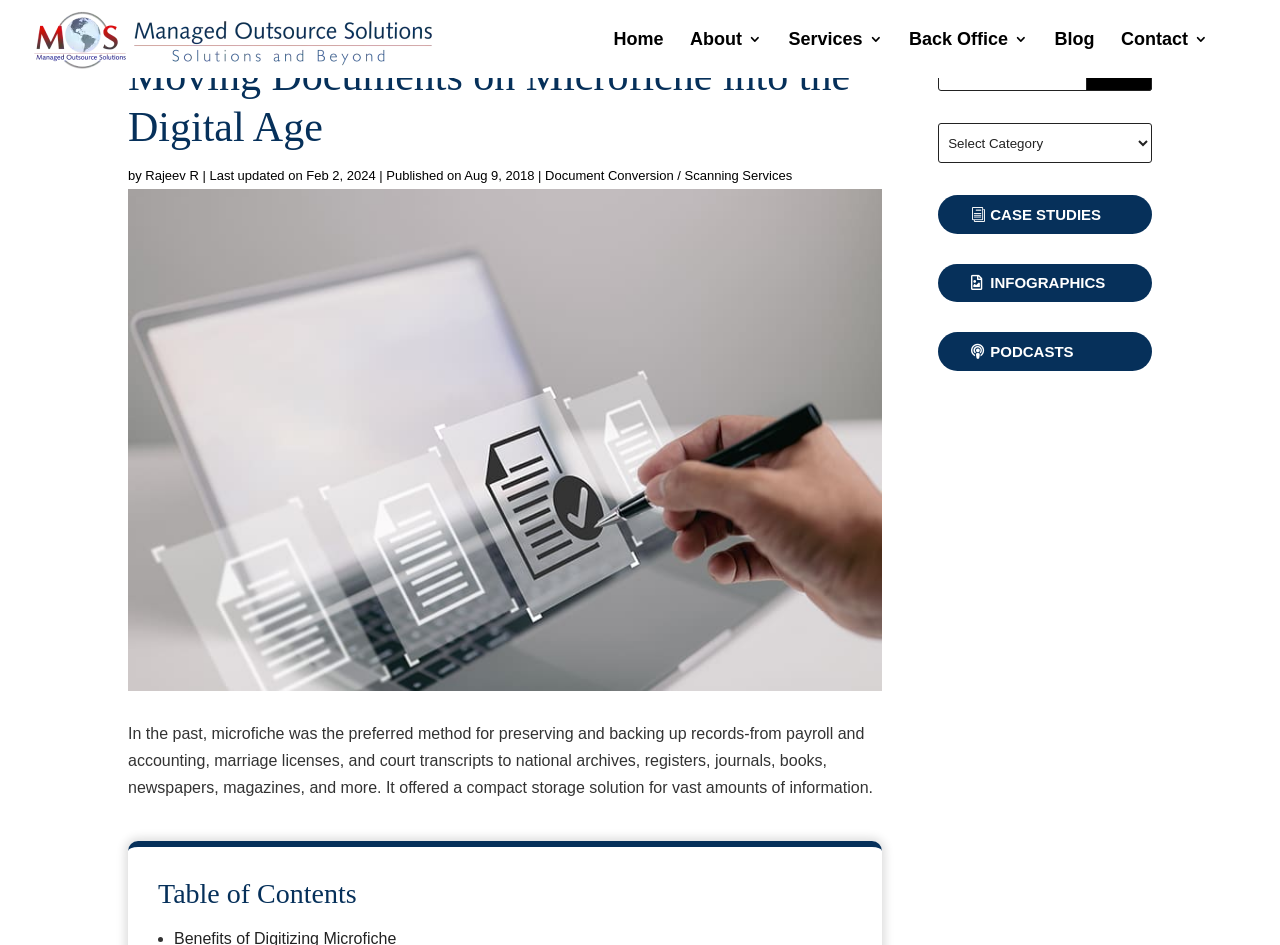Identify the bounding box coordinates of the clickable section necessary to follow the following instruction: "search". The coordinates should be presented as four float numbers from 0 to 1, i.e., [left, top, right, bottom].

[0.733, 0.054, 0.9, 0.096]